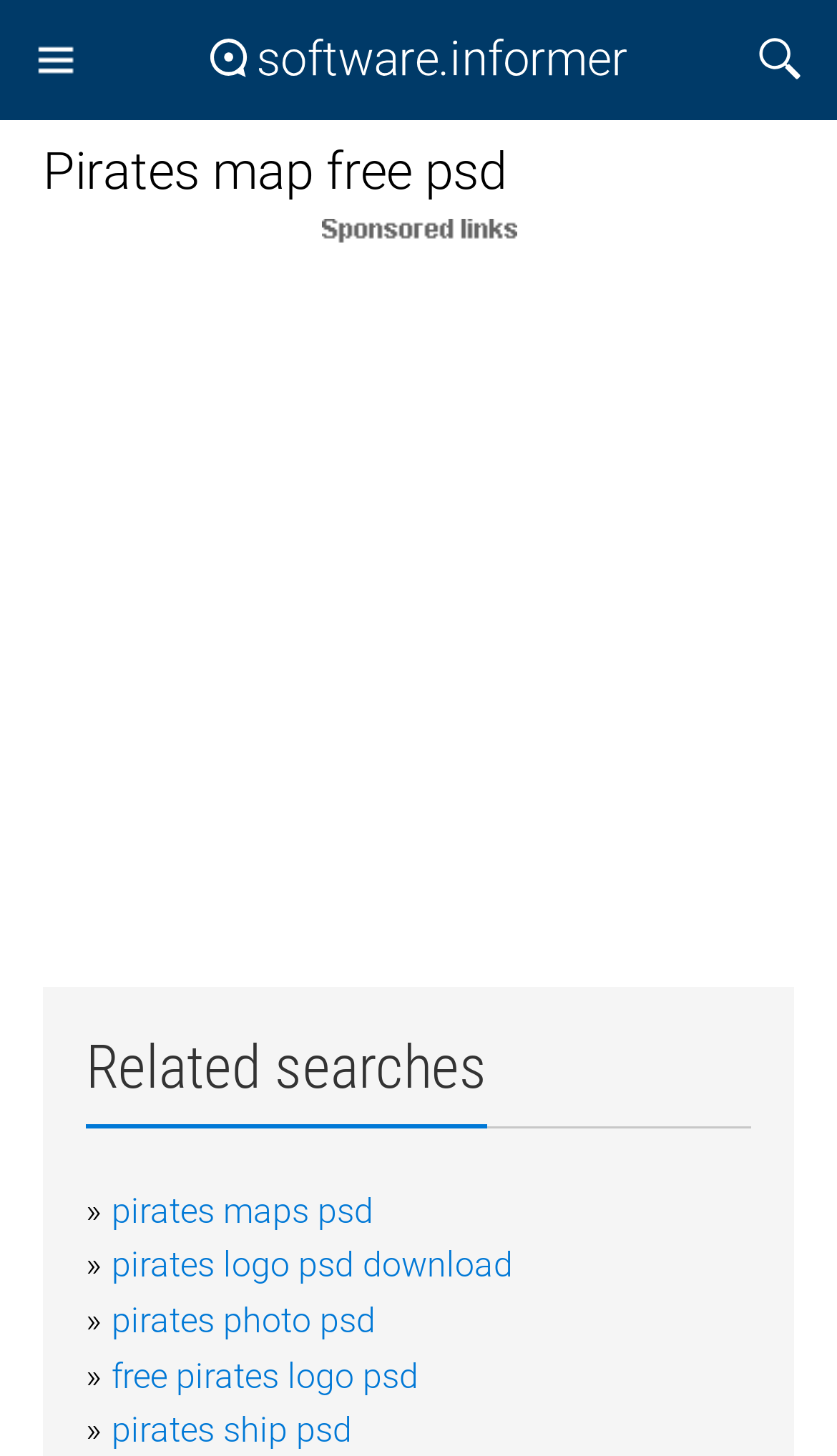Provide a brief response to the question using a single word or phrase: 
What is the main topic of the webpage?

Pirates map free psd